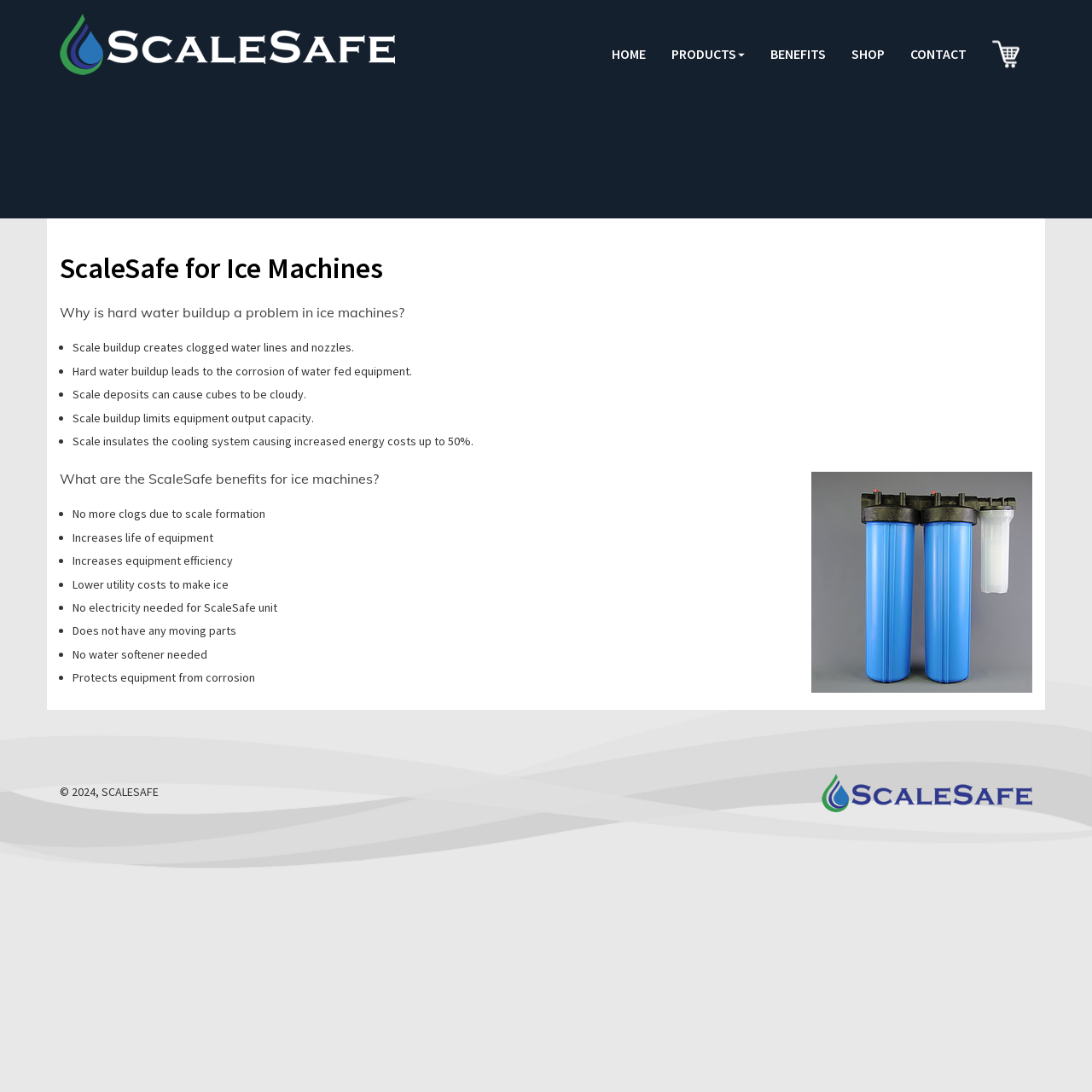What is the consequence of scale buildup on equipment output?
Give a single word or phrase as your answer by examining the image.

Limits capacity